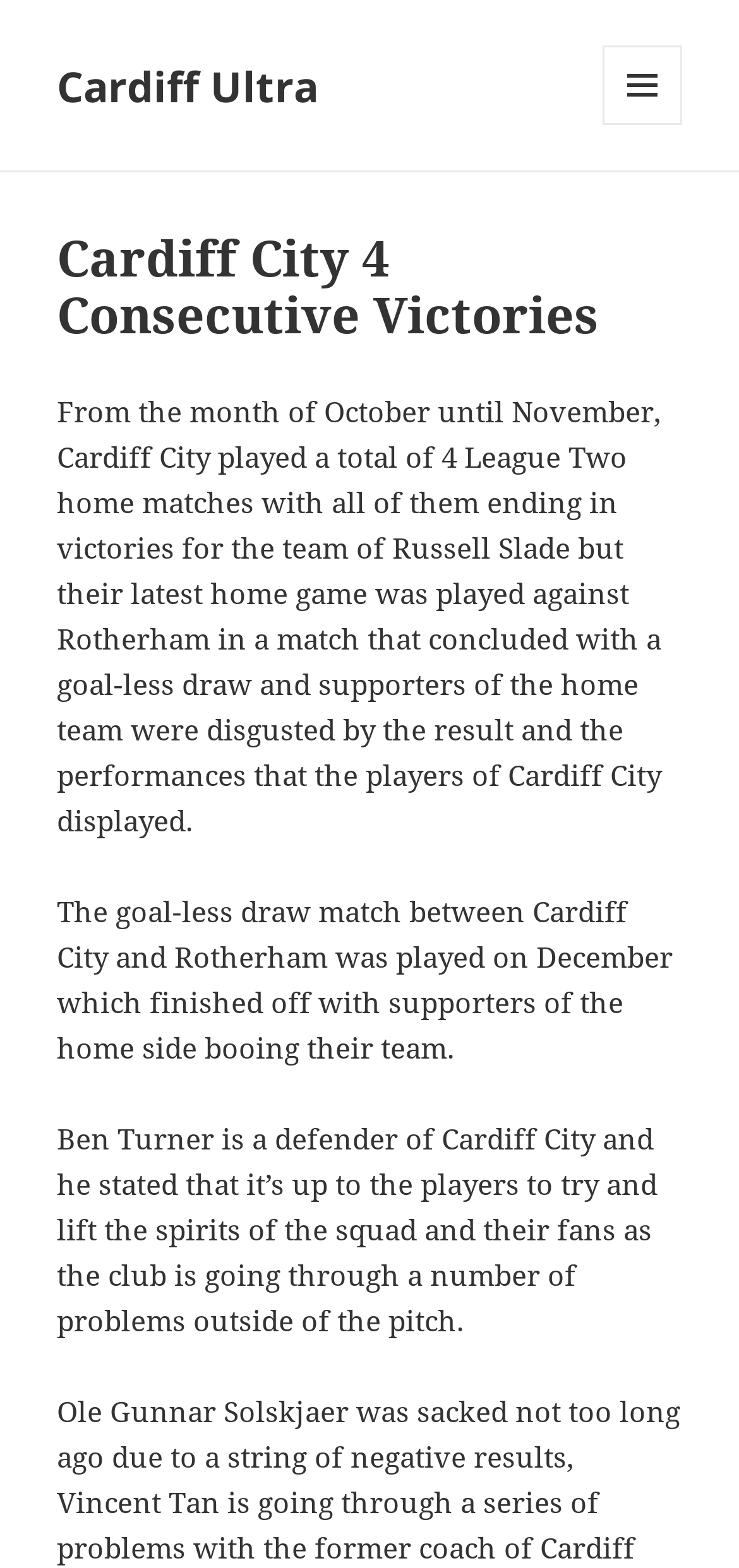Answer the question below in one word or phrase:
Who is the defender of Cardiff City quoted in the article?

Ben Turner